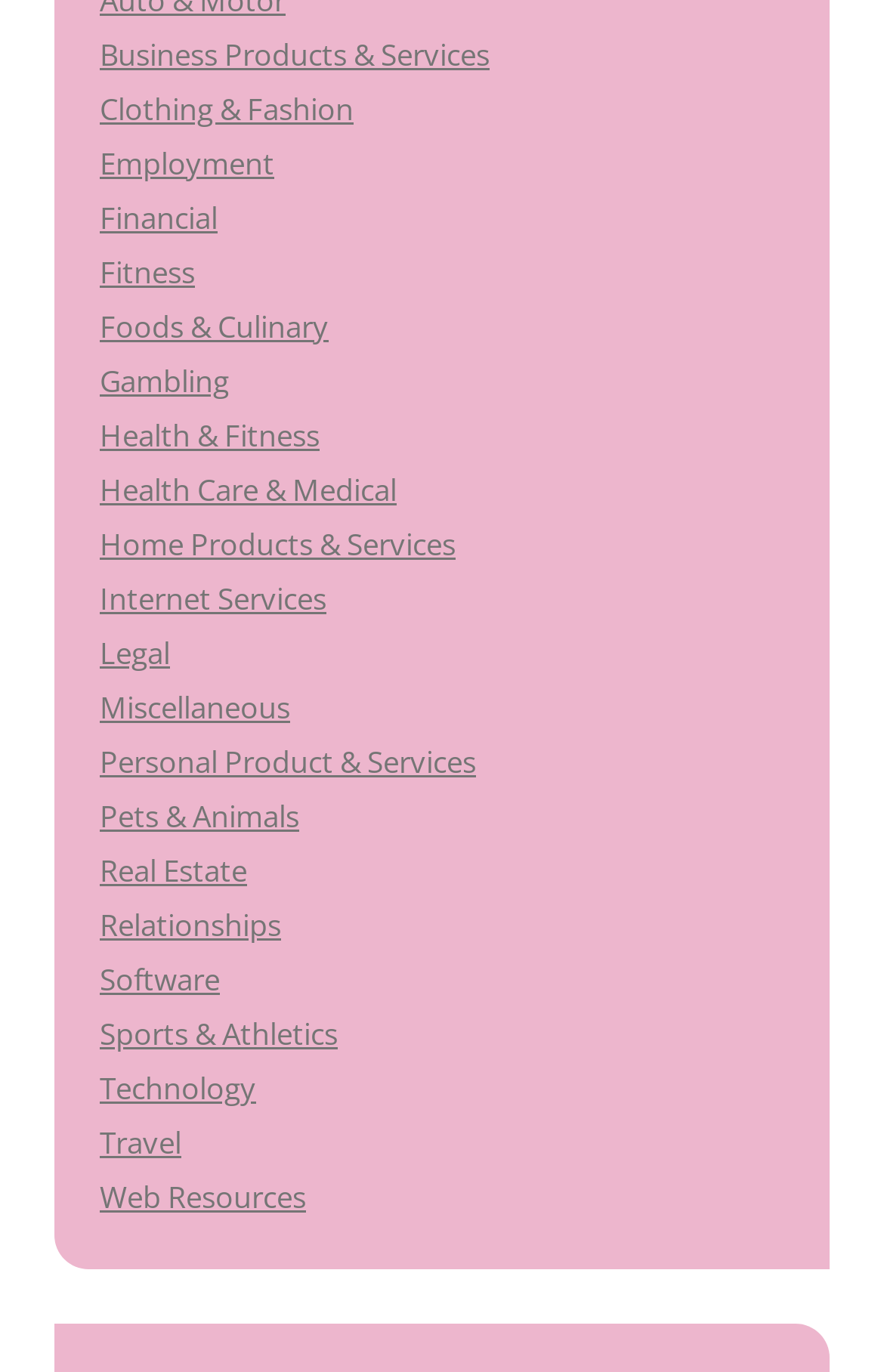How many categories are listed?
Please craft a detailed and exhaustive response to the question.

I counted the number of links listed on the webpage, and there are 21 categories listed, ranging from 'Business Products & Services' to 'Web Resources'.